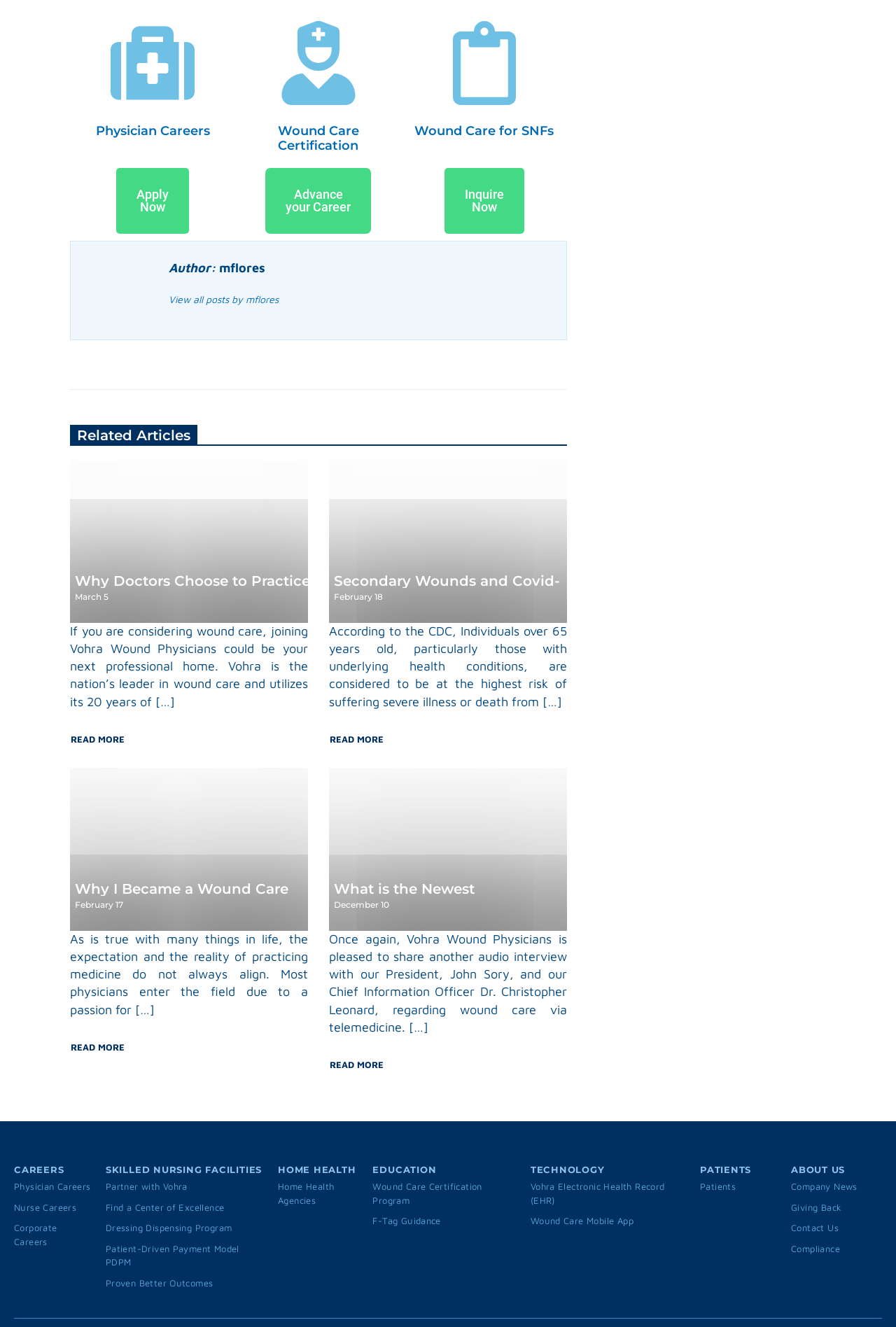Determine the bounding box coordinates of the clickable area required to perform the following instruction: "Advance your career". The coordinates should be represented as four float numbers between 0 and 1: [left, top, right, bottom].

[0.296, 0.127, 0.414, 0.176]